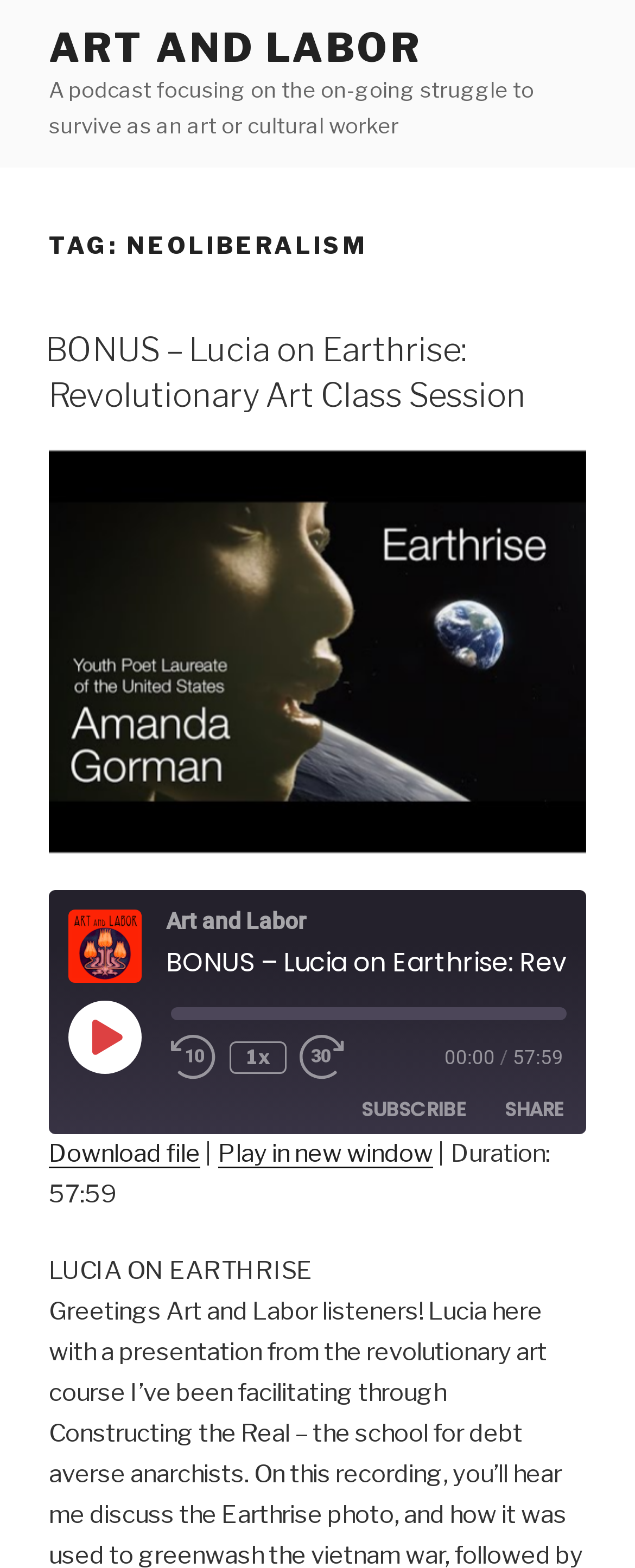Given the description title="Share on Twitter", predict the bounding box coordinates of the UI element. Ensure the coordinates are in the format (top-left x, top-left y, bottom-right x, bottom-right y) and all values are between 0 and 1.

[0.397, 0.751, 0.474, 0.783]